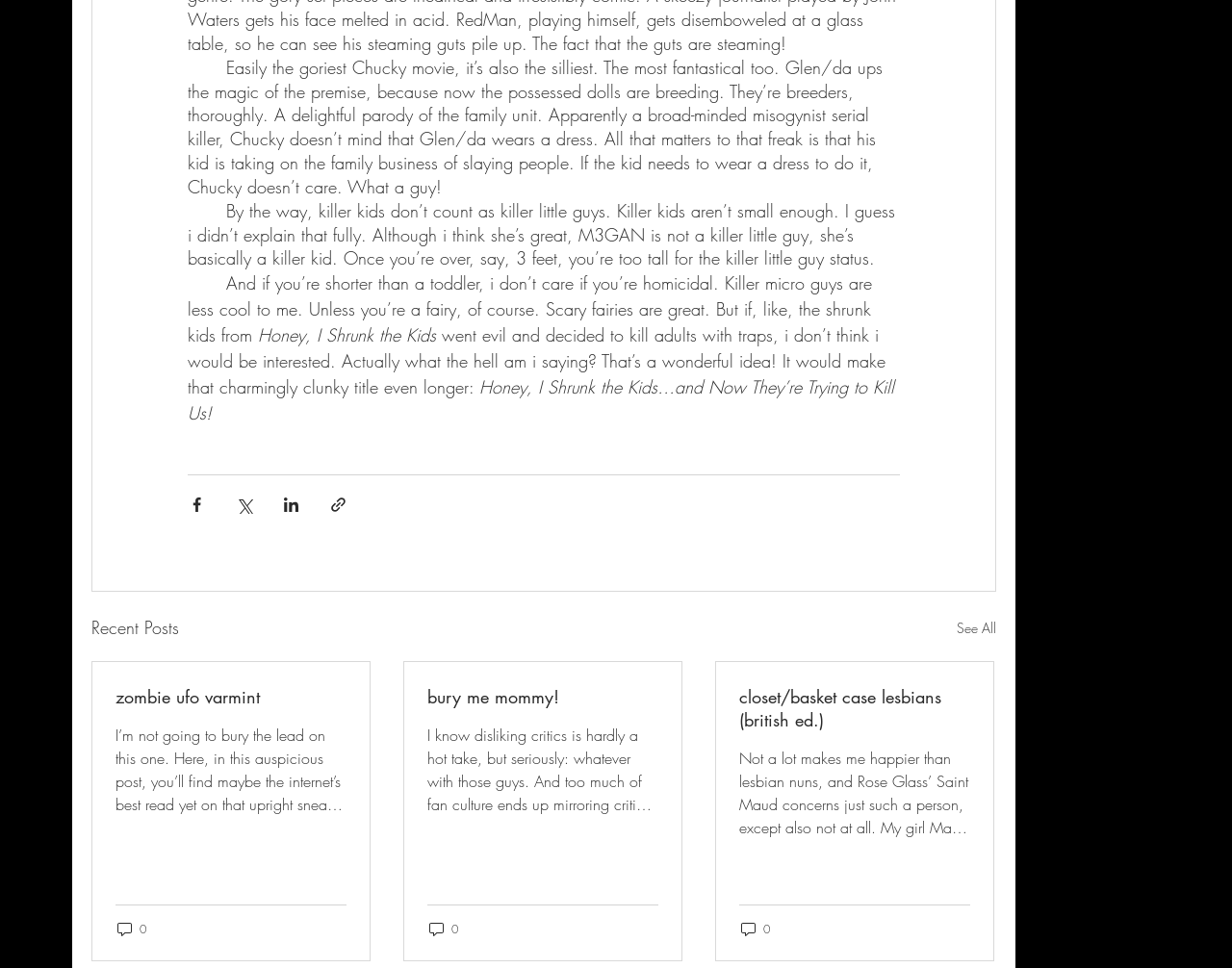Provide the bounding box coordinates of the HTML element this sentence describes: "See All". The bounding box coordinates consist of four float numbers between 0 and 1, i.e., [left, top, right, bottom].

[0.777, 0.634, 0.809, 0.663]